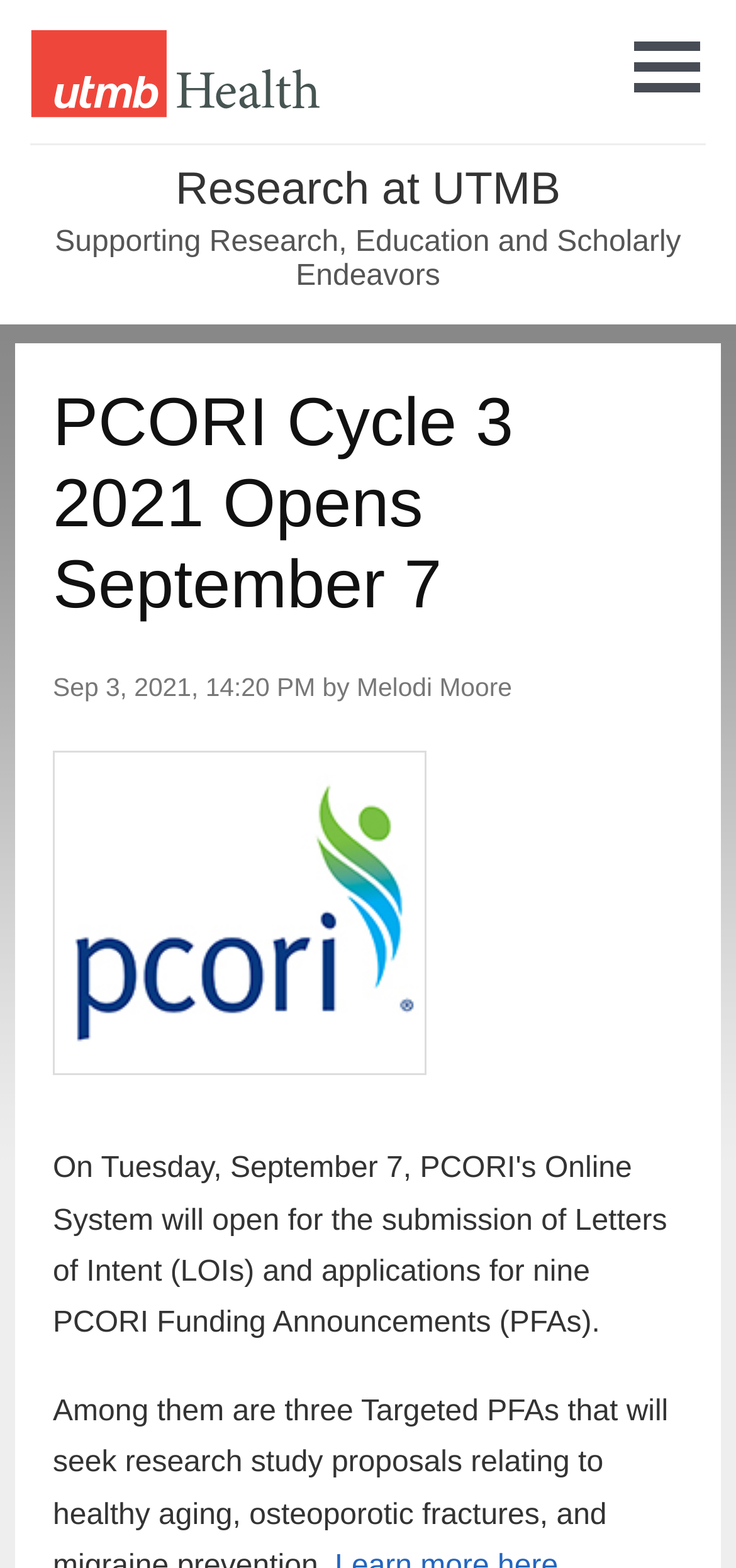Describe all significant elements and features of the webpage.

The webpage is a research blog article page from the University of Texas Medical Branch (UTMB). At the top left, there is a link to "UTMB Health". Below it, a heading "Research at UTMB" is displayed, taking up most of the width of the page. 

Underneath the heading, a static text "Supporting Research, Education and Scholarly Endeavors" is positioned, spanning almost the entire width of the page. 

On the top right, a mobile navigation menu is located, with a link labeled "Menu". When expanded, the menu displays a heading "PCORI Cycle 3 2021 Opens September 7", which is a blog article title. Below the title, there are three lines of text: the date "Sep 3, 2021", the time "14:20 PM", and the author "by Melodi Moore". 

To the right of the article title, an image of the "pcorilogo" is displayed.